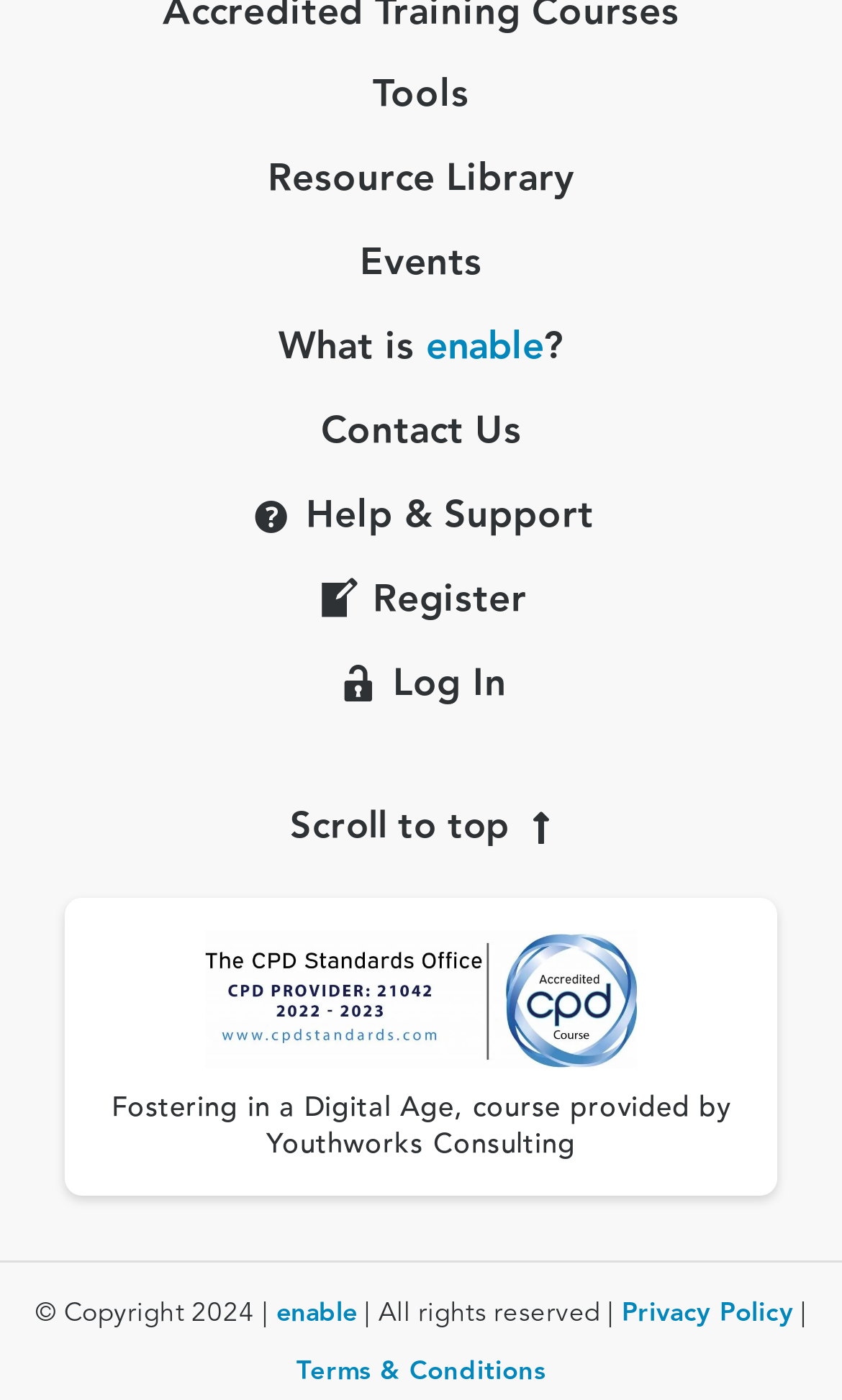What is the name of the course provided?
Refer to the image and provide a one-word or short phrase answer.

Fostering in a Digital Age